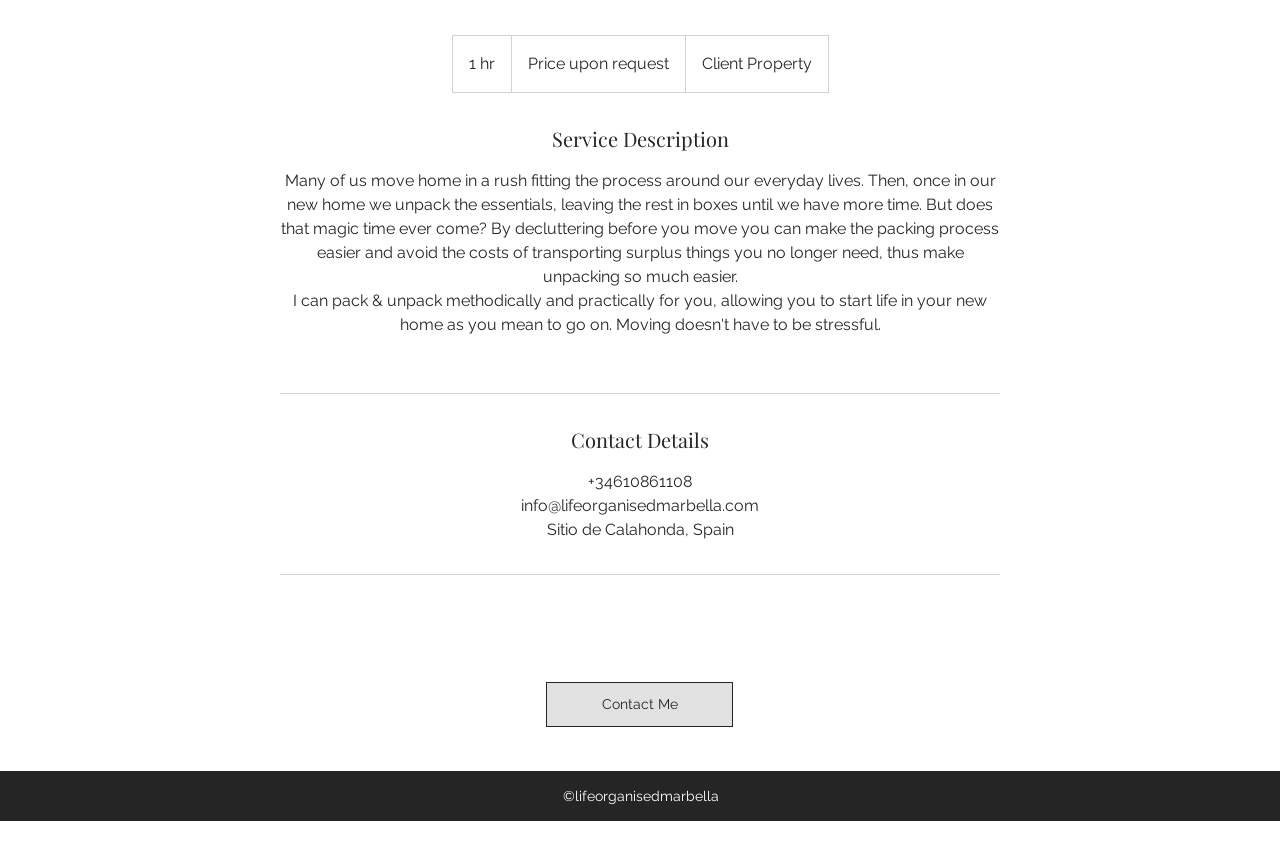Identify the coordinates of the bounding box for the element described below: "Become a Member". Return the coordinates as four float numbers between 0 and 1: [left, top, right, bottom].

None